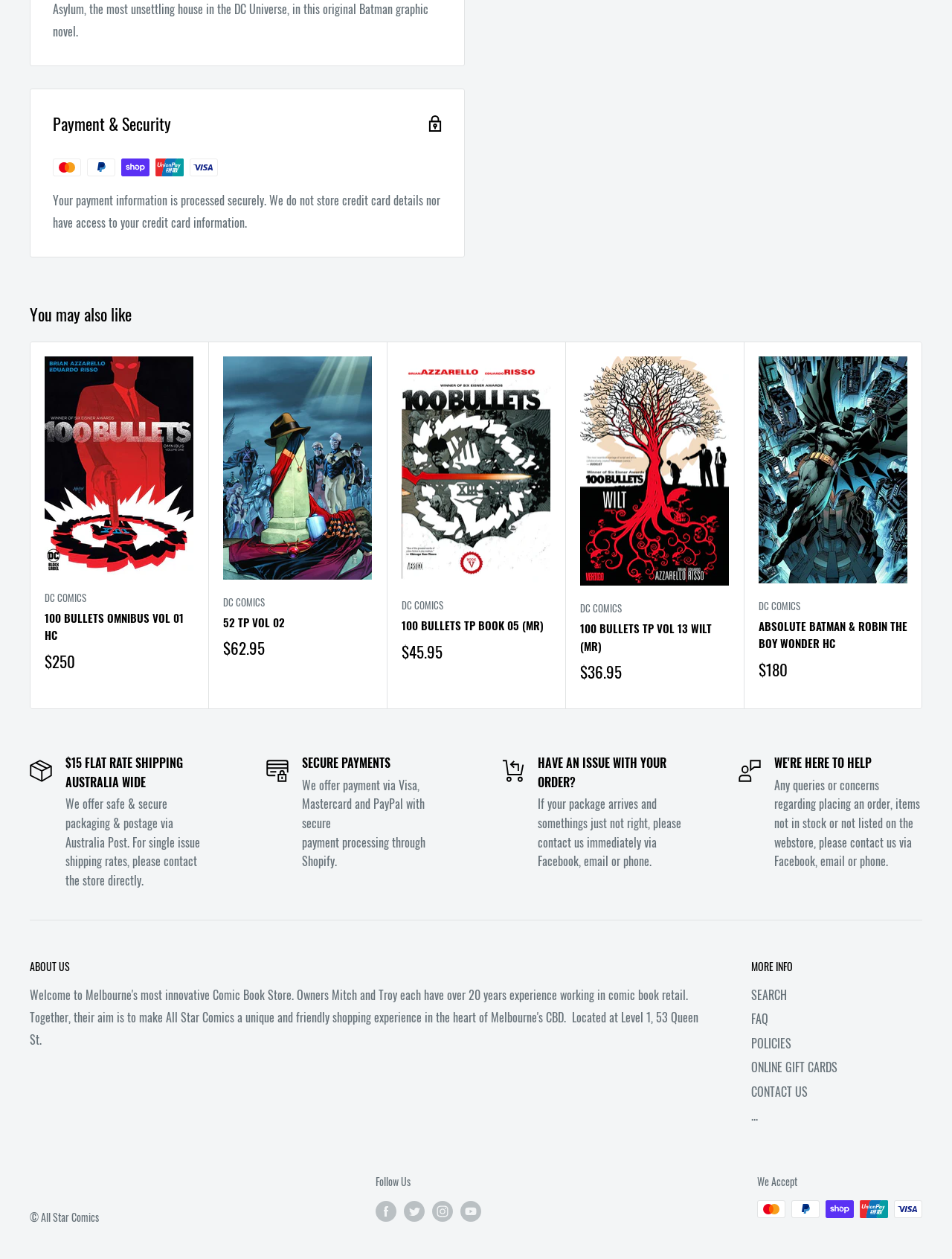Find the bounding box coordinates for the element that must be clicked to complete the instruction: "Click the 'ABSOLUTE BATMAN & ROBIN THE BOY WONDER HC' link". The coordinates should be four float numbers between 0 and 1, indicated as [left, top, right, bottom].

[0.797, 0.283, 0.953, 0.463]